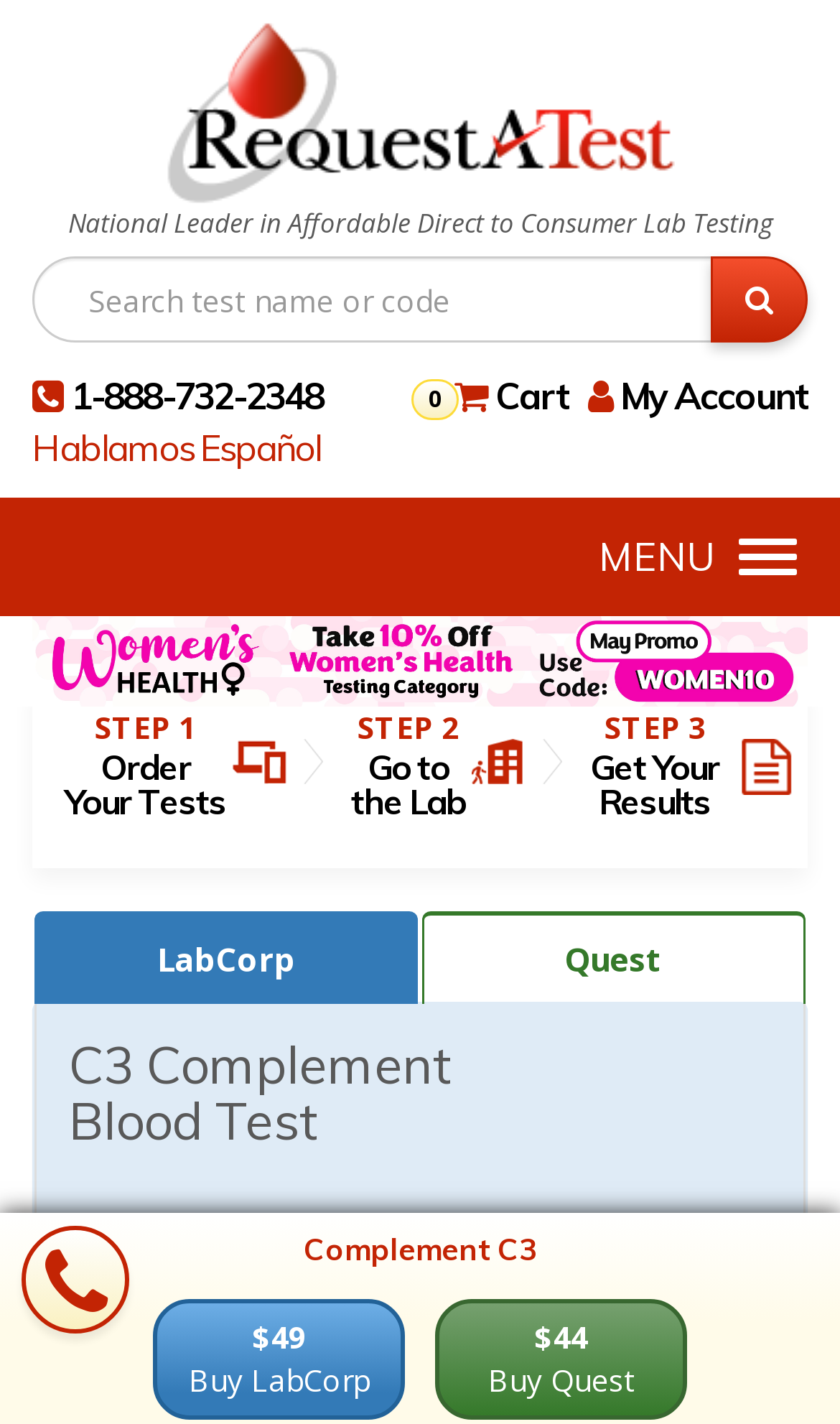How many lab options are available for the Complement C3 blood test?
Based on the visual content, answer with a single word or a brief phrase.

2